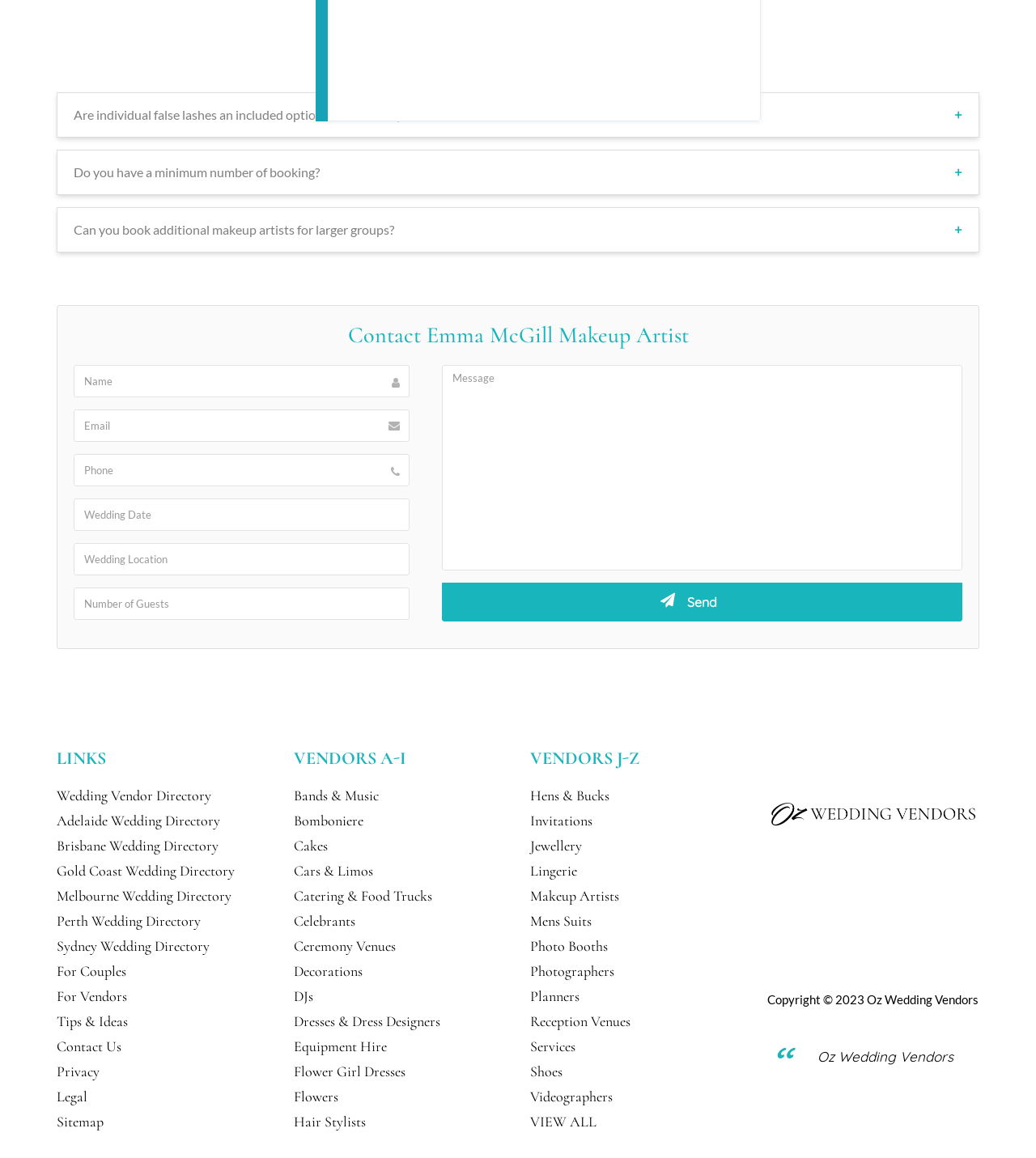Provide a one-word or short-phrase response to the question:
How many links are there in the VENDORS A-I section?

10